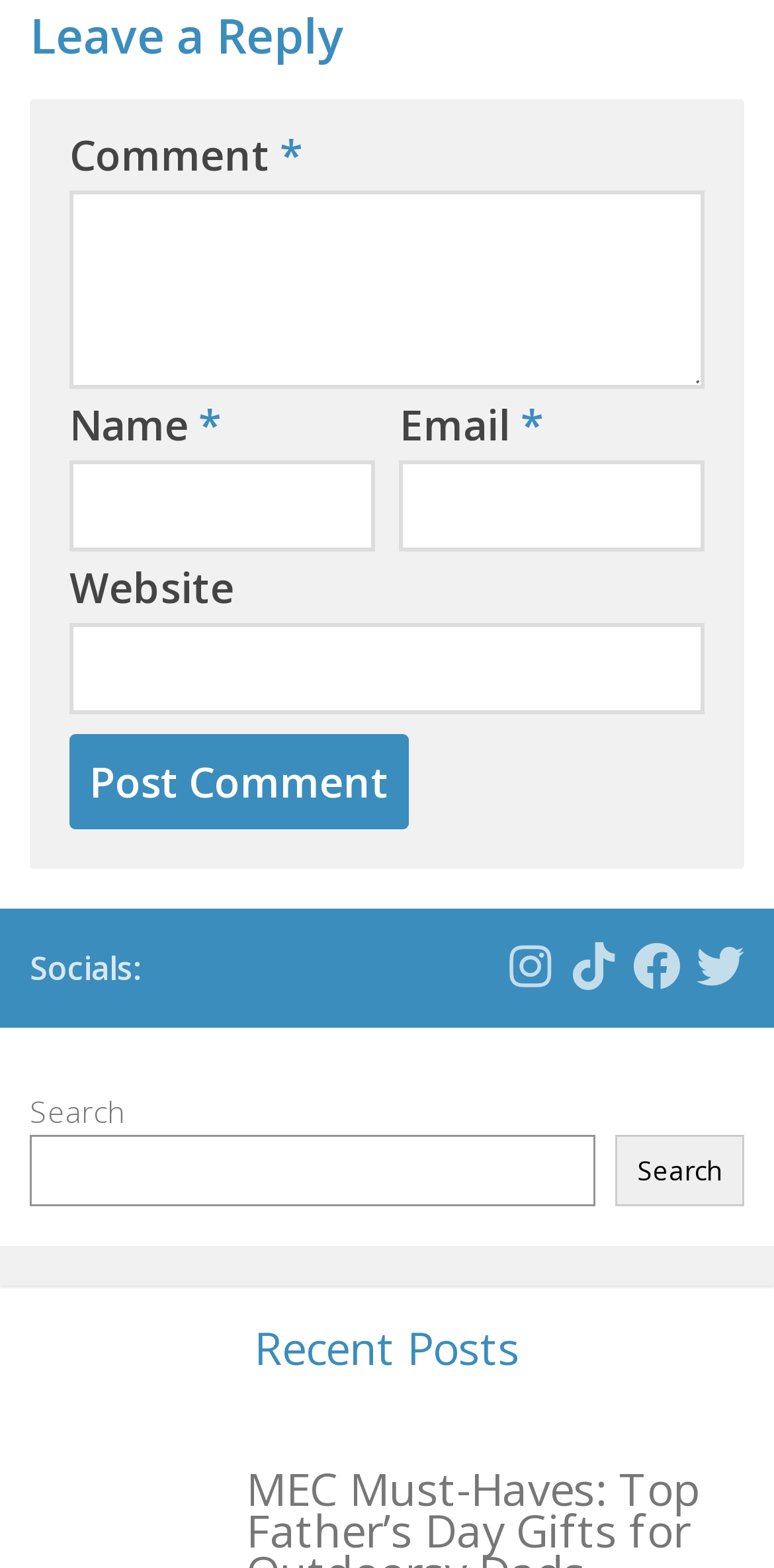Use a single word or phrase to answer the question:
How many social media platforms are linked on the page?

4